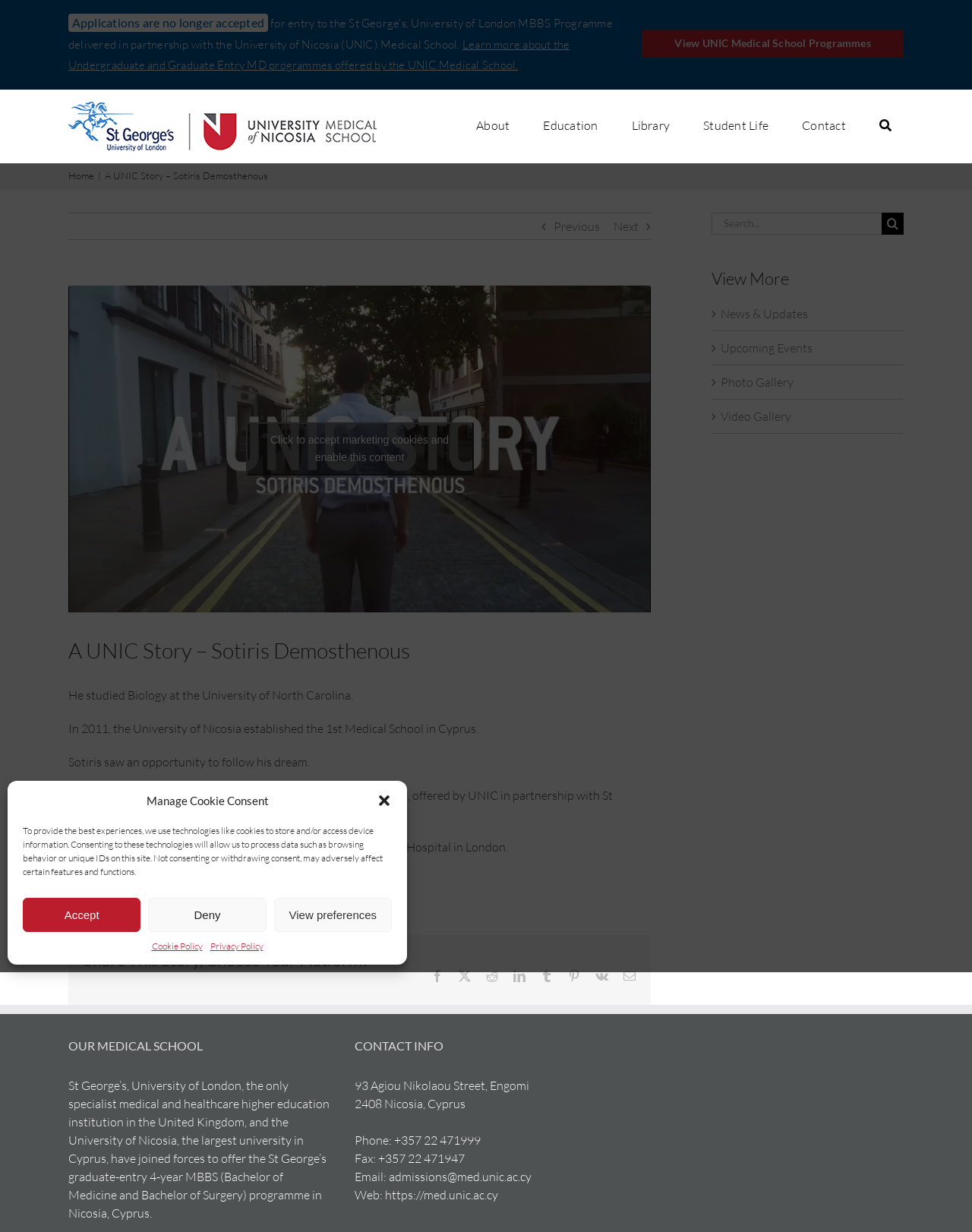What is the name of the university where Sotiris studied Biology?
Provide a detailed and well-explained answer to the question.

This answer can be found in the article section of the webpage, where it is written 'He studied Biology at the University of North Carolina.'